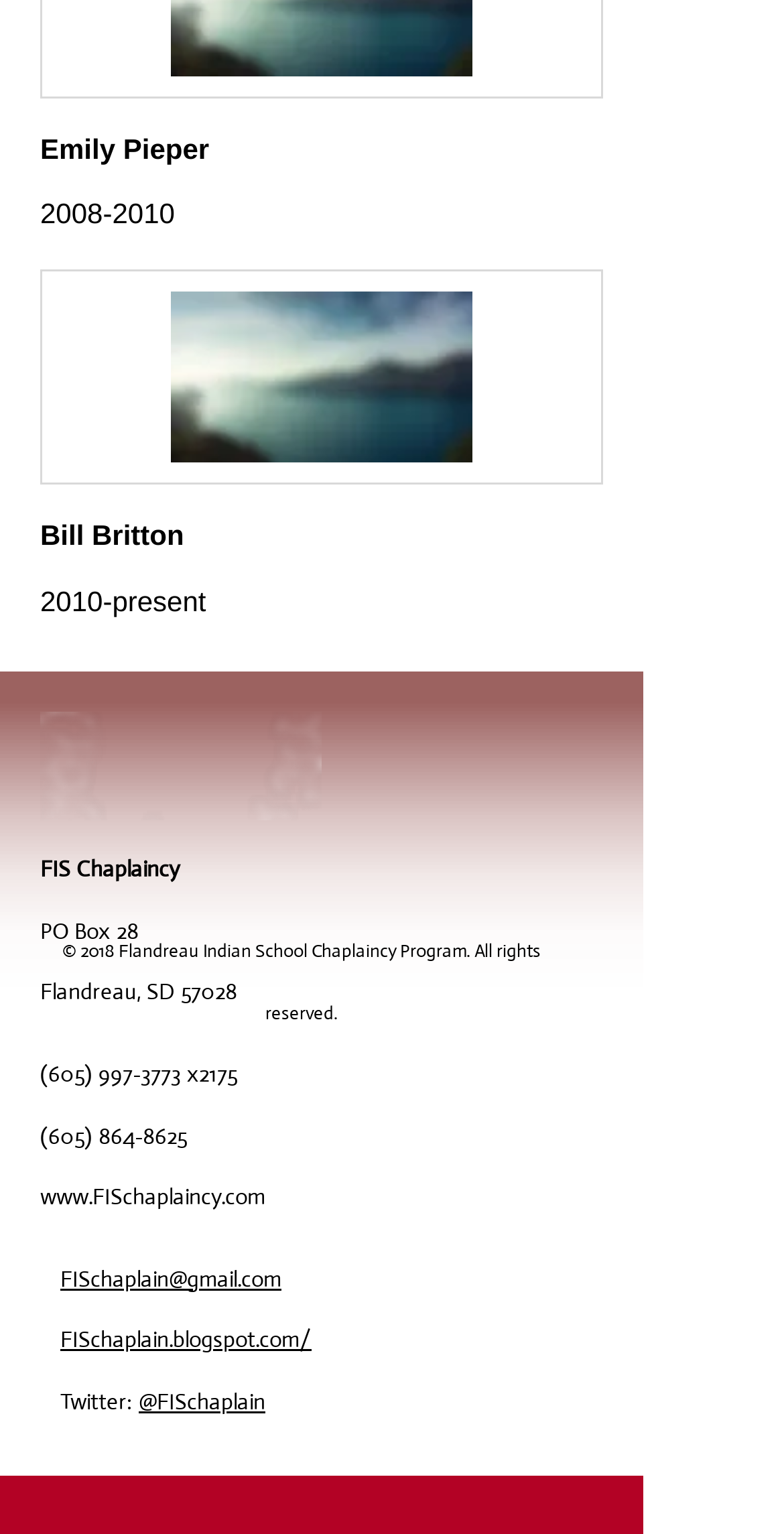What is the name of the chaplaincy program?
Could you give a comprehensive explanation in response to this question?

I found the answer by looking at the StaticText element with the text 'FIS Chaplaincy' located at [0.051, 0.557, 0.228, 0.576]. This text is likely to be the name of the chaplaincy program.